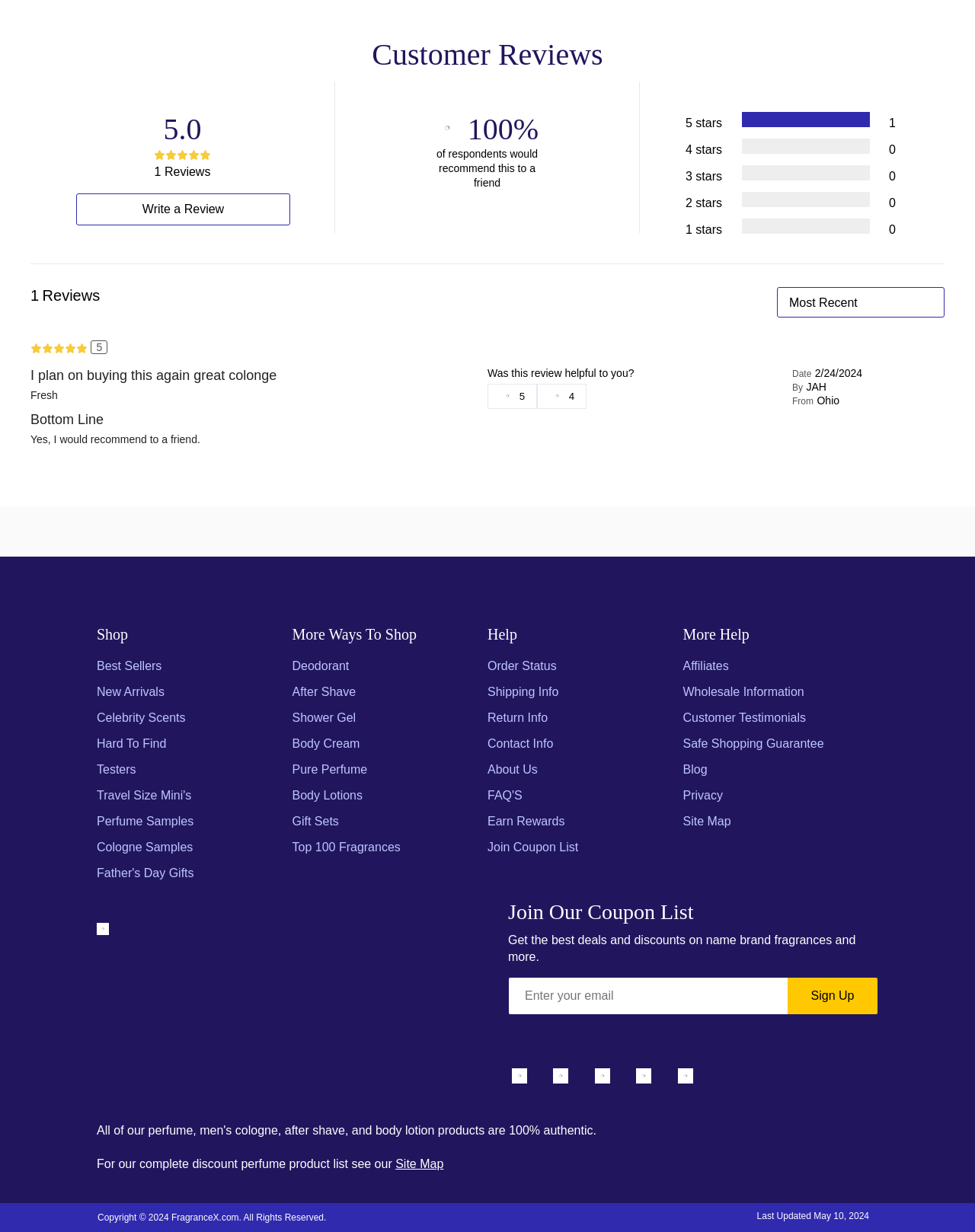Use a single word or phrase to answer the question:
How many reviews are there for this product?

1